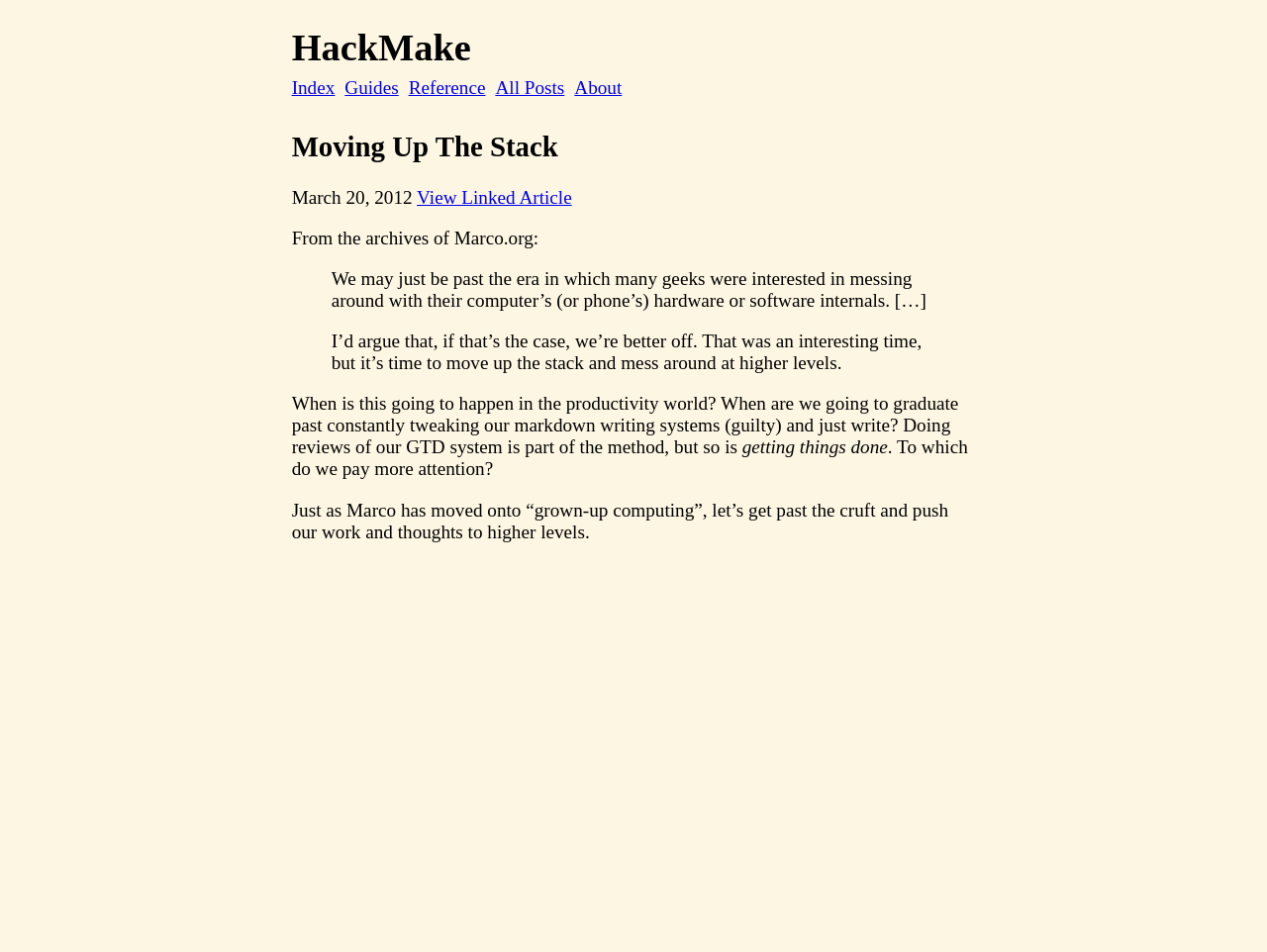Using a single word or phrase, answer the following question: 
What is the topic of the article?

Productivity and computing